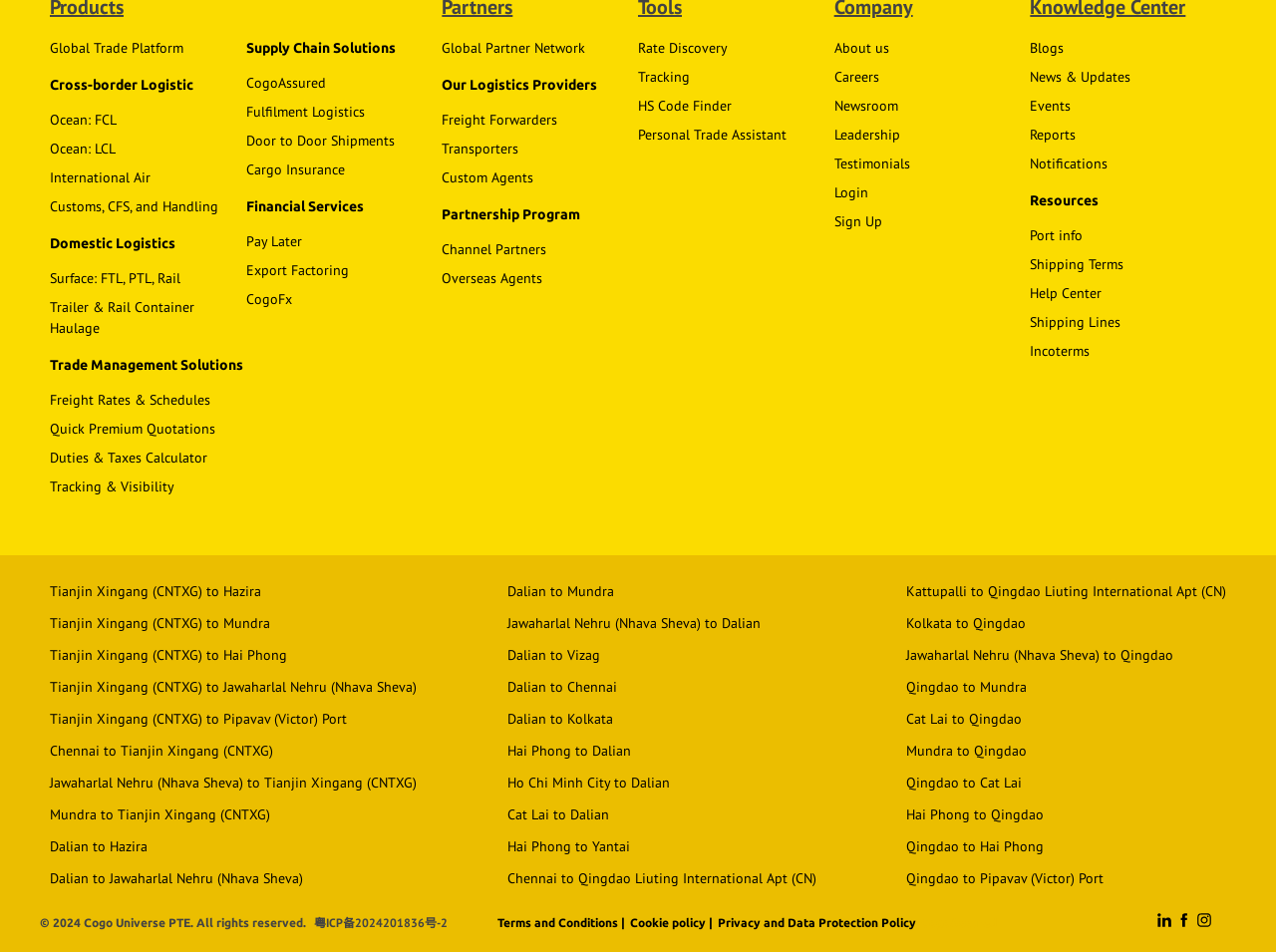Kindly determine the bounding box coordinates for the area that needs to be clicked to execute this instruction: "Explore CogoAssured".

[0.193, 0.076, 0.255, 0.098]